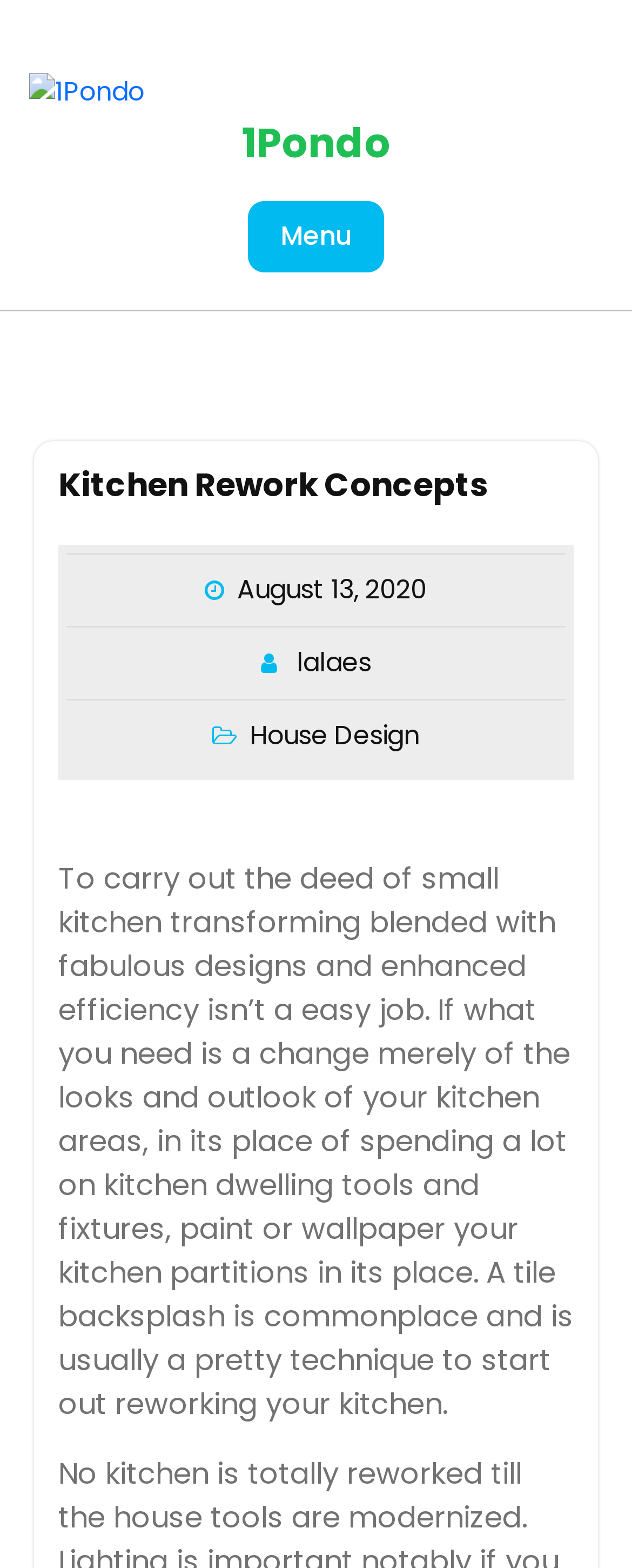Detail the various sections and features present on the webpage.

The webpage is about "Kitchen Rework Concepts" and appears to be a blog or article page. At the top left, there is a logo image and a link to "1Pondo" with a bounding box that spans almost the entire width of the page. Below the logo, there is a menu button labeled "Menu" that takes up about a quarter of the page's width.

The main content of the page is a header section that spans the entire width of the page, containing a heading that reads "Kitchen Rework Concepts". Below the header, there is a large block of static text that occupies most of the page's height, discussing the challenges of small kitchen transformations and offering a solution to change the look and outlook of kitchen areas without spending a lot on new tools and fixtures.

At the bottom of the page, there is a footer section that spans the entire width of the page, containing three links: "August 13, 2020", "lalaes", and "House Design". The "August 13, 2020" link is likely a date or timestamp, while the other two links may be related to the article's content or categories.